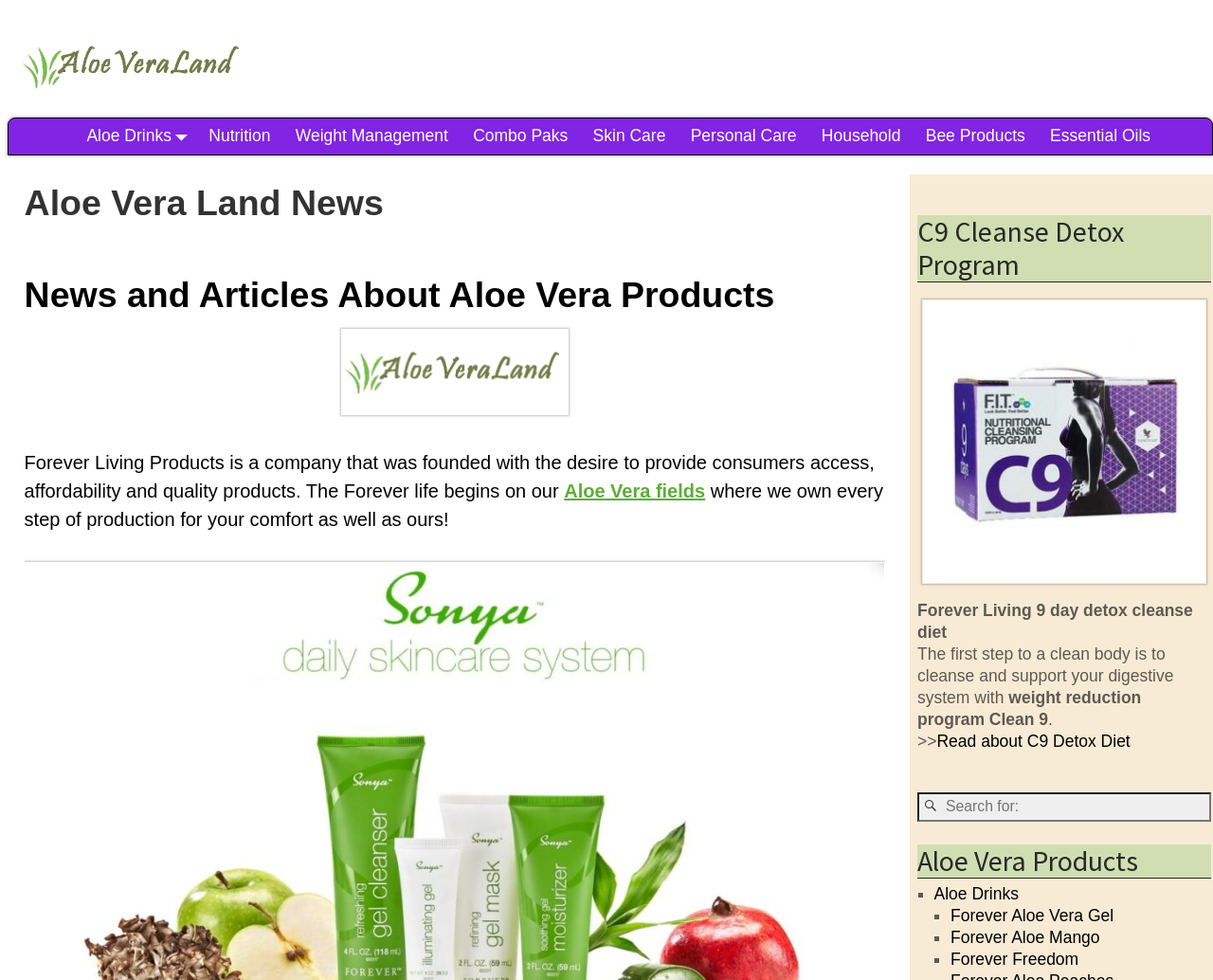Indicate the bounding box coordinates of the element that needs to be clicked to satisfy the following instruction: "Learn about Forever Aloe Vera Gel". The coordinates should be four float numbers between 0 and 1, i.e., [left, top, right, bottom].

[0.784, 0.925, 0.918, 0.944]